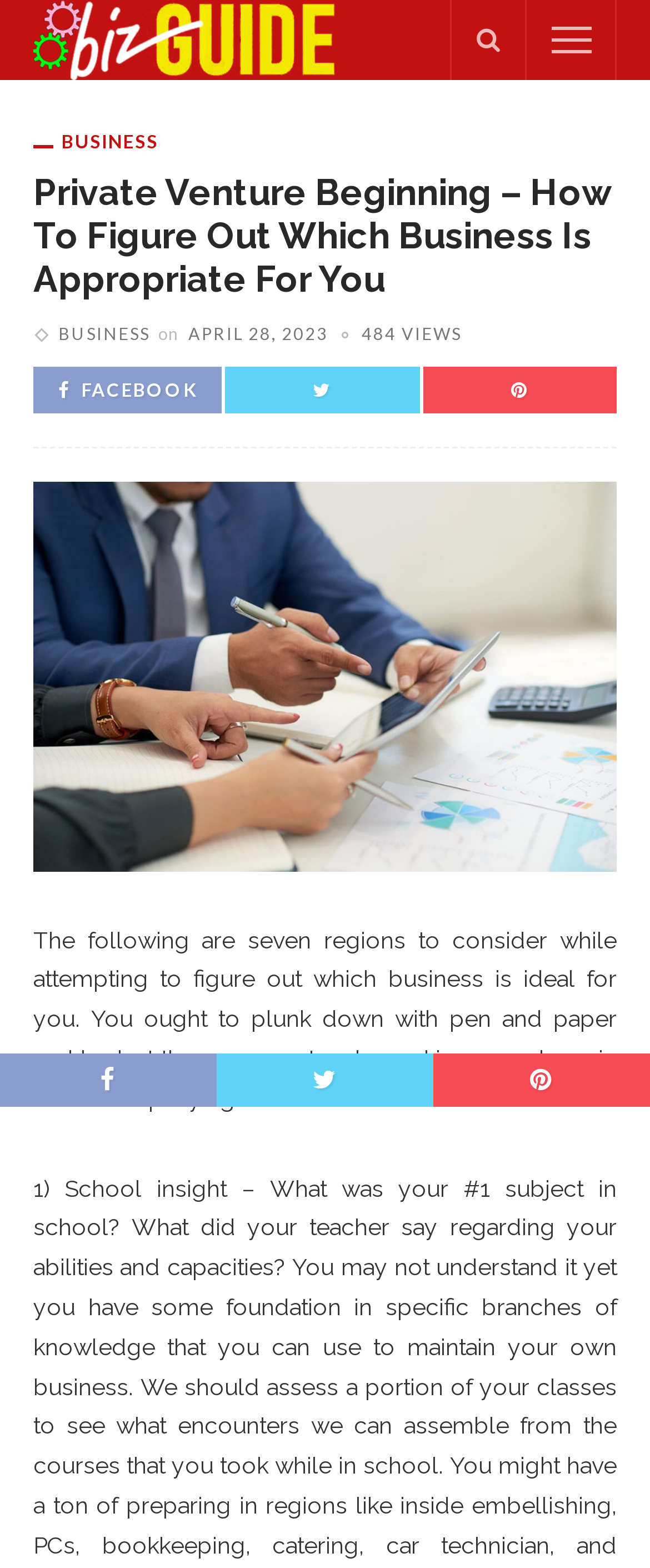How many views does the article have?
Kindly answer the question with as much detail as you can.

The number of views of the article can be found below the main heading, where it says '484 VIEWS'.